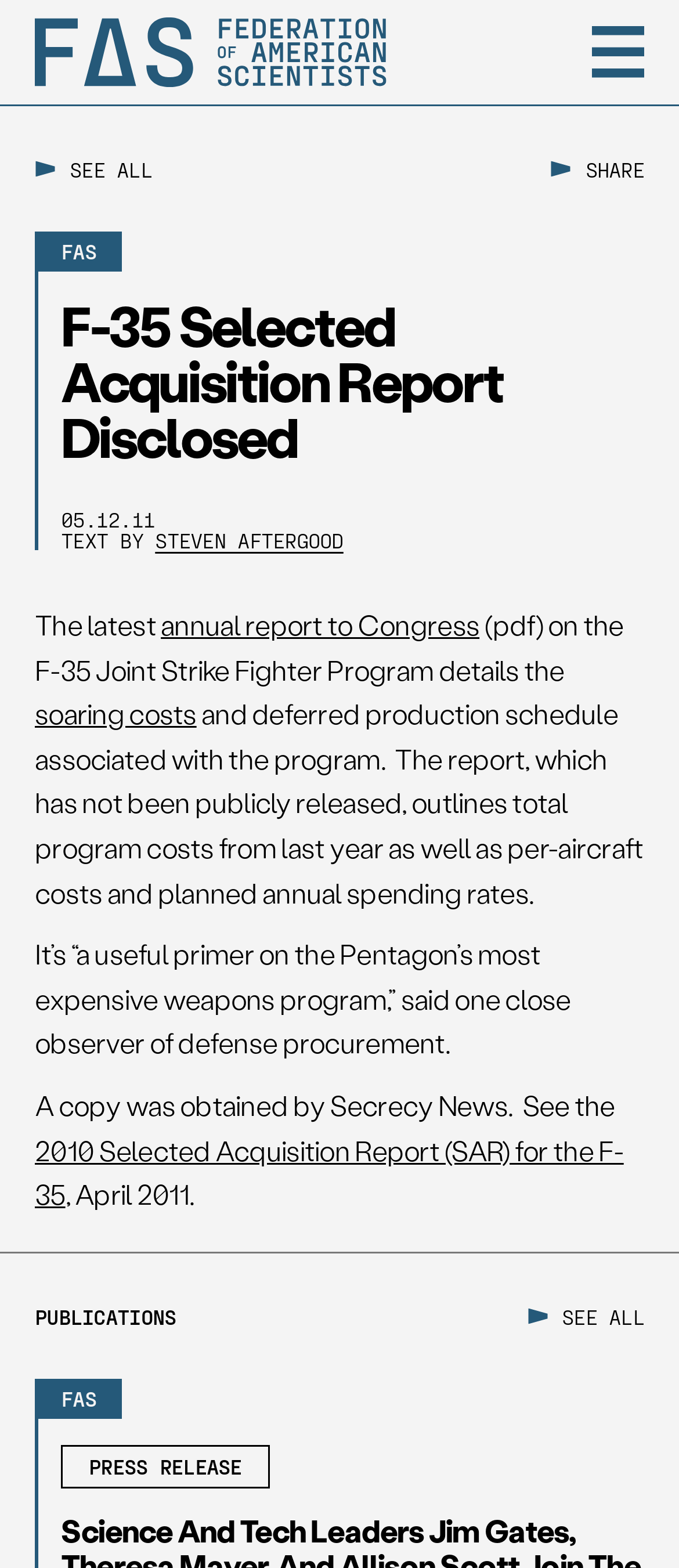What is the name of the program discussed in the report? From the image, respond with a single word or brief phrase.

F-35 Joint Strike Fighter Program